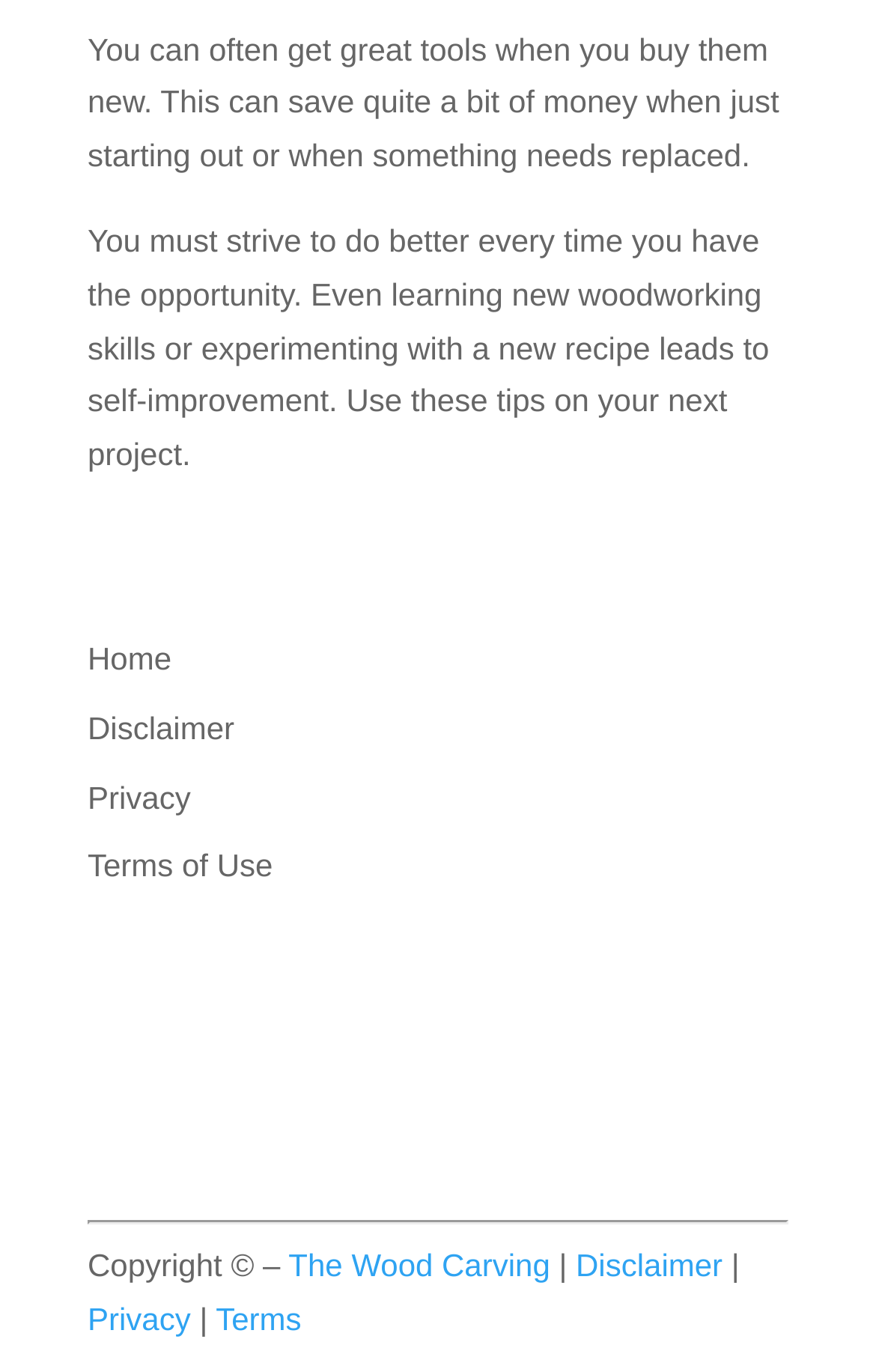How many times is the 'Disclaimer' link mentioned?
Using the visual information, respond with a single word or phrase.

2